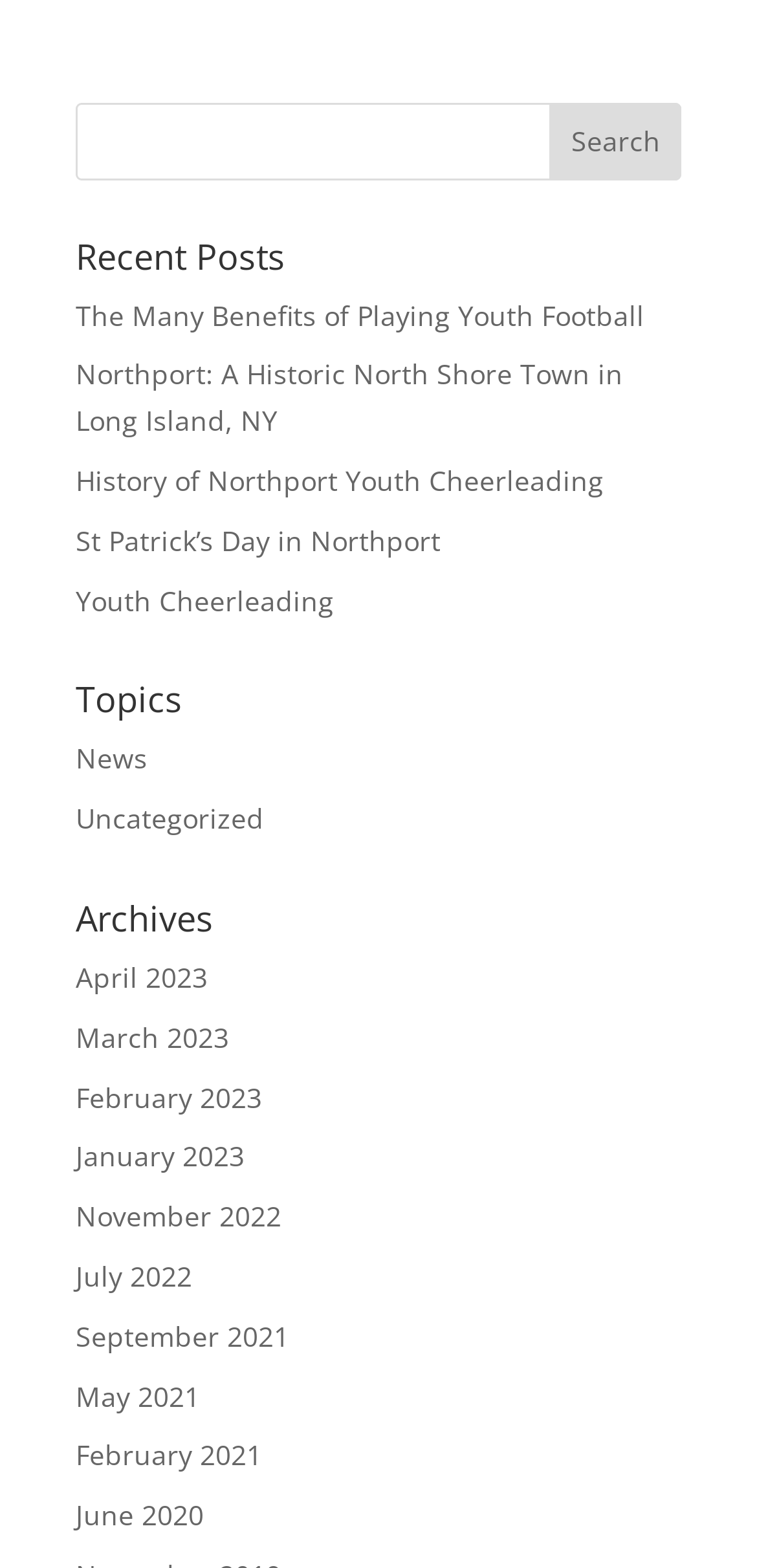Refer to the screenshot and answer the following question in detail:
What are the topics available?

The 'Topics' section lists two available topics: 'News' and 'Uncategorized', which are likely categories for the website's posts.